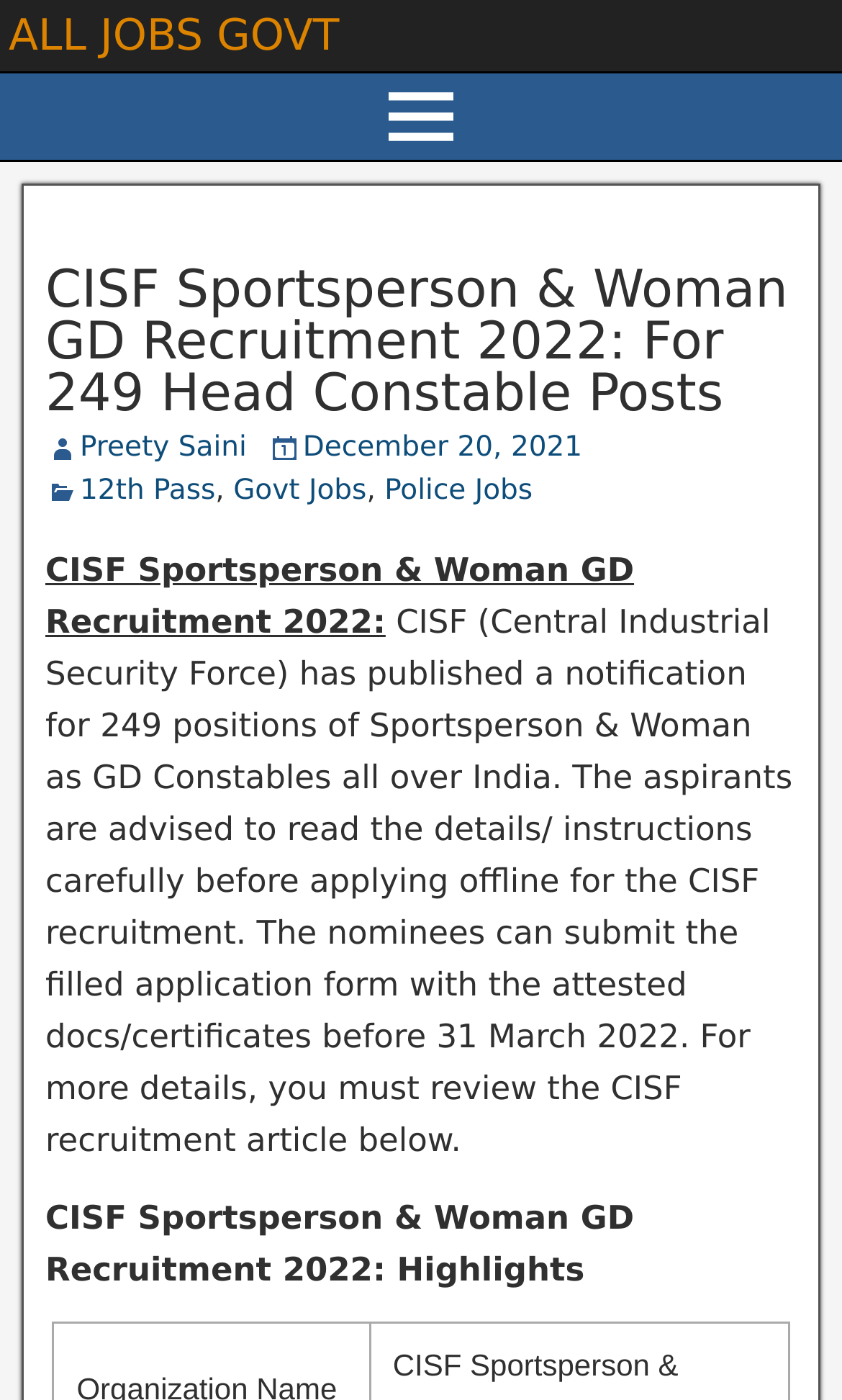Locate the primary heading on the webpage and return its text.

CISF Sportsperson & Woman GD Recruitment 2022: For 249 Head Constable Posts